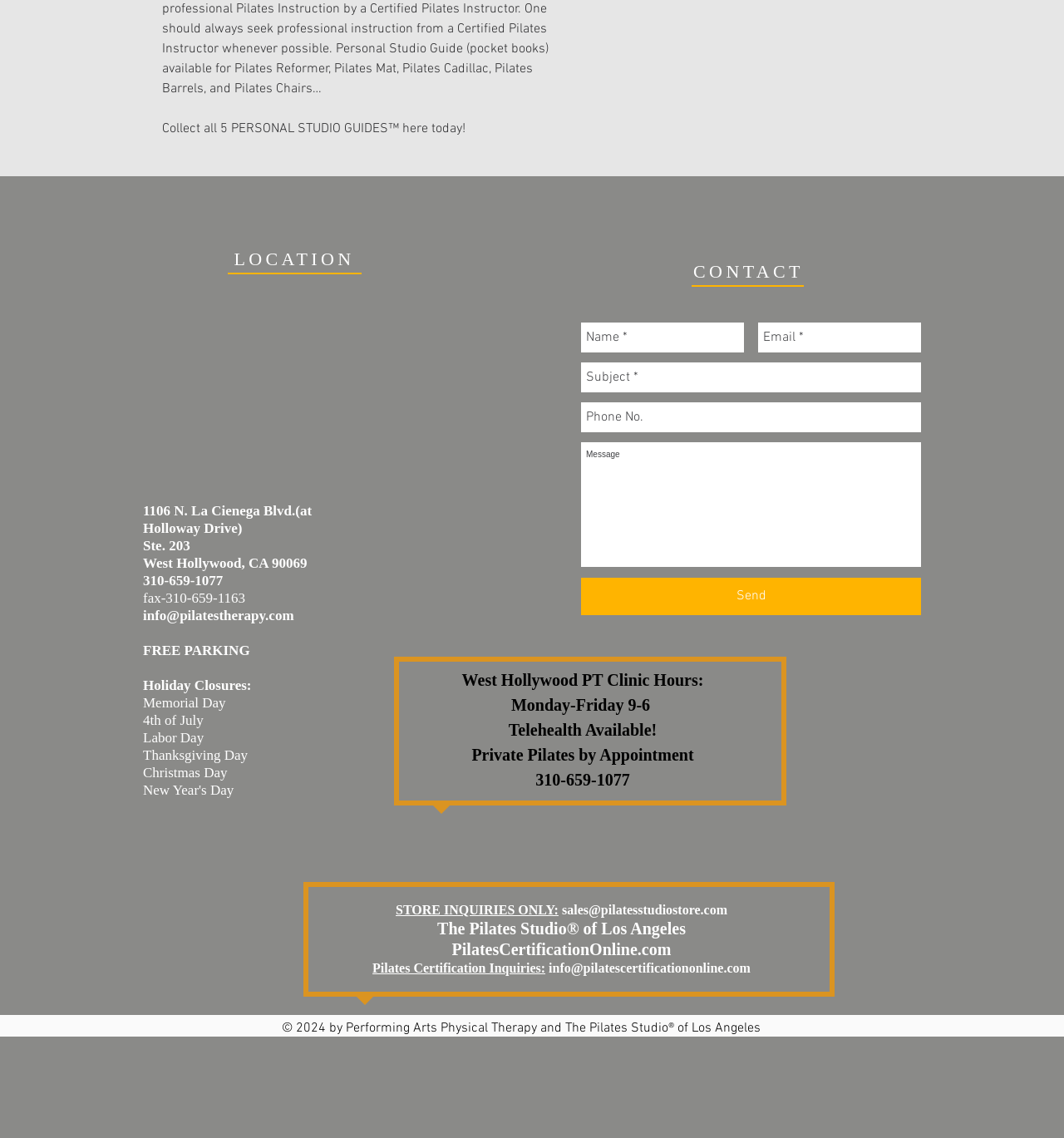What is the phone number for the clinic?
Using the image, give a concise answer in the form of a single word or short phrase.

310-659-1077